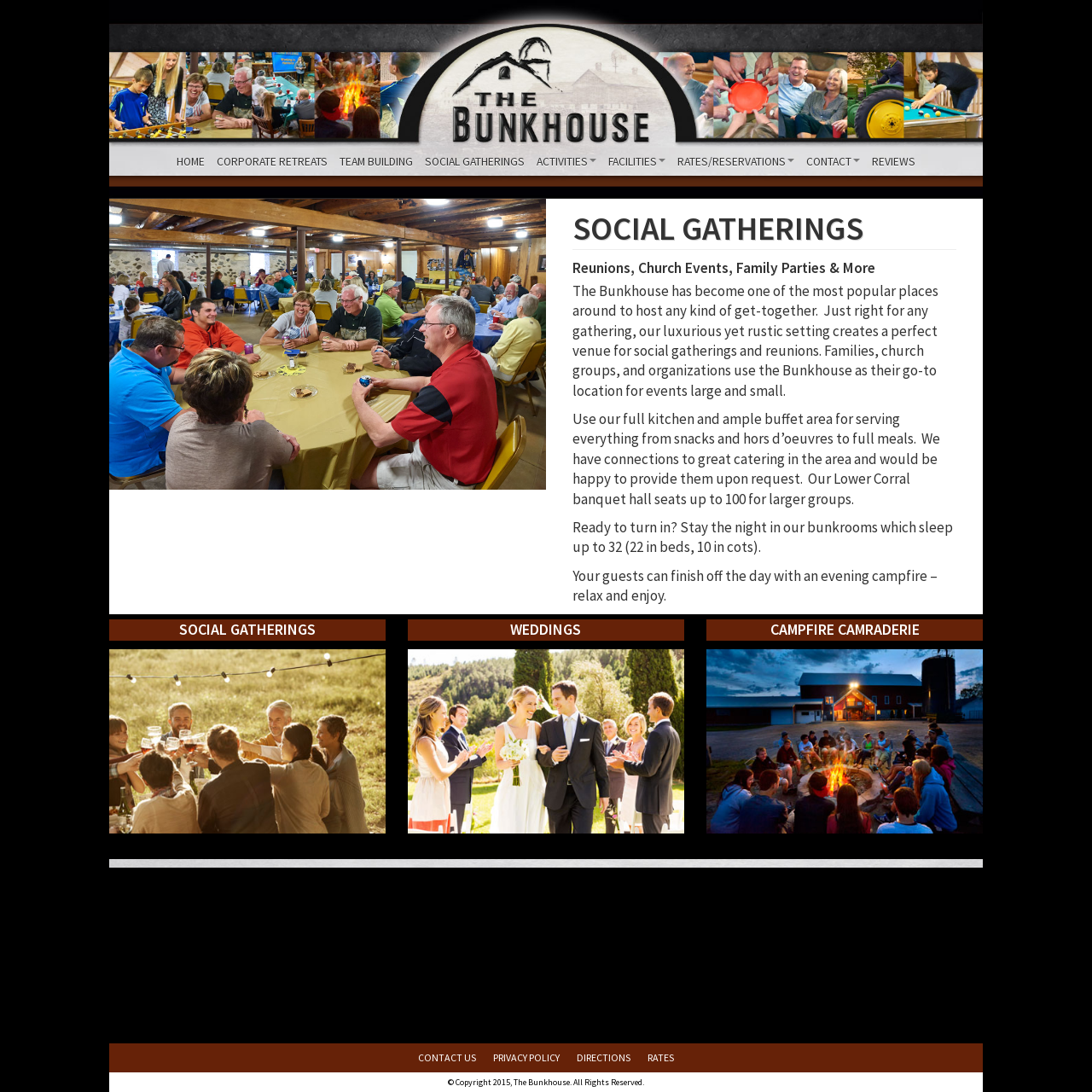Using the image as a reference, answer the following question in as much detail as possible:
What is the maximum number of people that can be accommodated in the bunkrooms?

The answer can be found in the paragraph that describes the accommodations at The Bunkhouse. It states that the bunkrooms can sleep up to 32 people, with 22 in beds and 10 in cots.